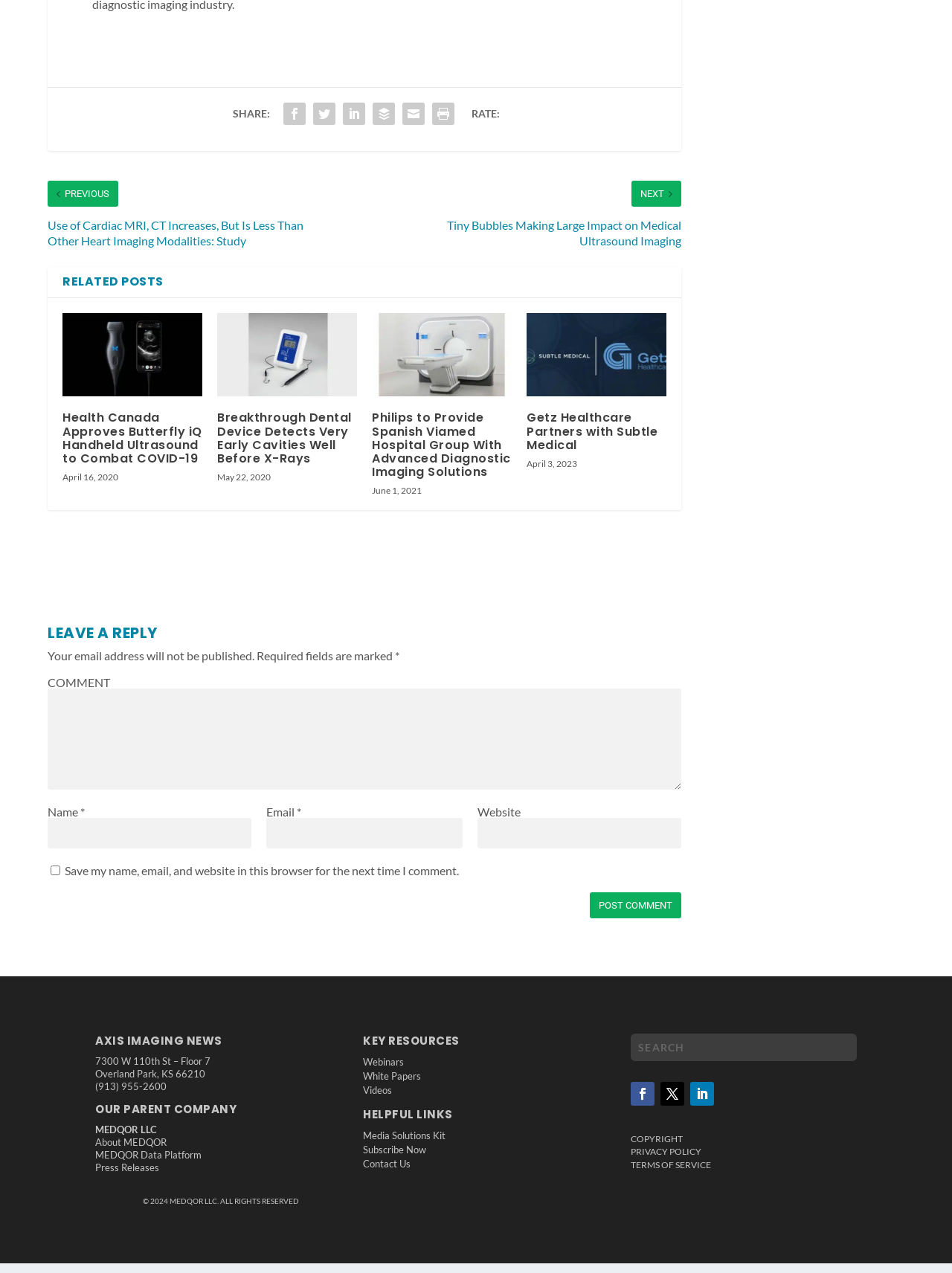Determine the bounding box coordinates of the clickable element necessary to fulfill the instruction: "Rate the post". Provide the coordinates as four float numbers within the 0 to 1 range, i.e., [left, top, right, bottom].

[0.495, 0.092, 0.525, 0.102]